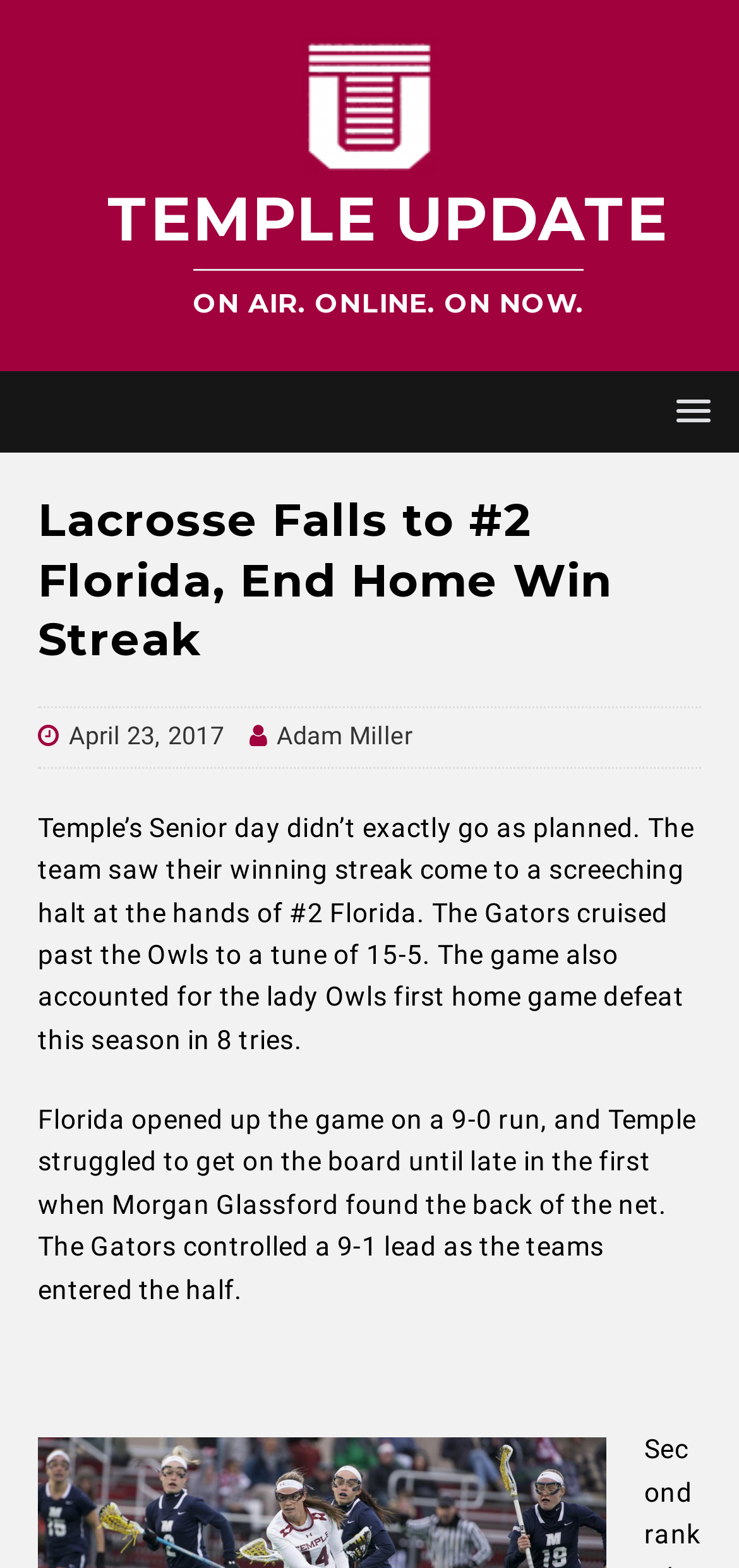What is the score of the game?
Please provide a comprehensive answer based on the information in the image.

From the StaticText element with the text 'The Gators cruised past the Owls to a tune of 15-5.', we can determine that the score of the game is 15-5.